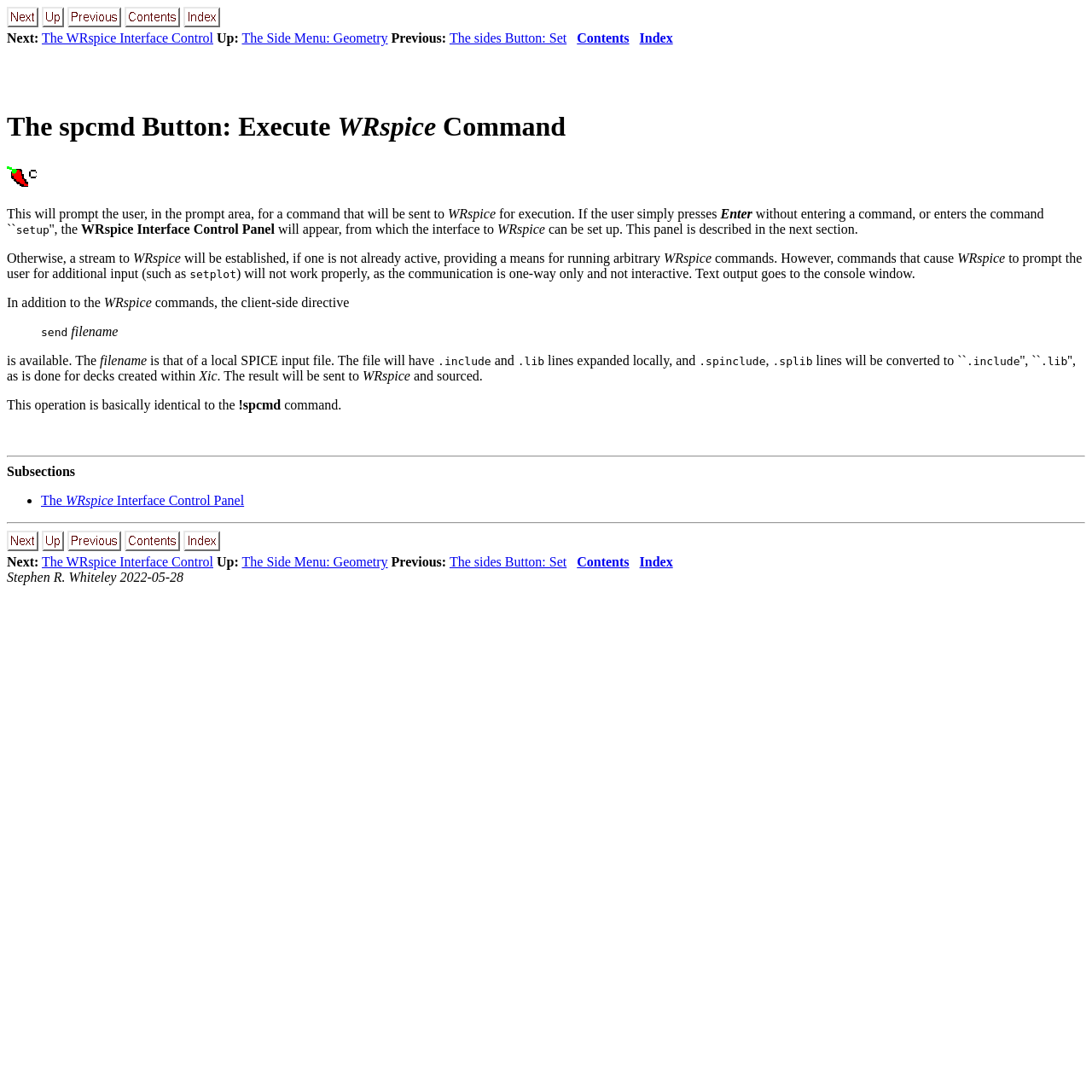Please find the bounding box coordinates of the element that must be clicked to perform the given instruction: "View Duluth Harbor’s Breakwater Lighthouses". The coordinates should be four float numbers from 0 to 1, i.e., [left, top, right, bottom].

None